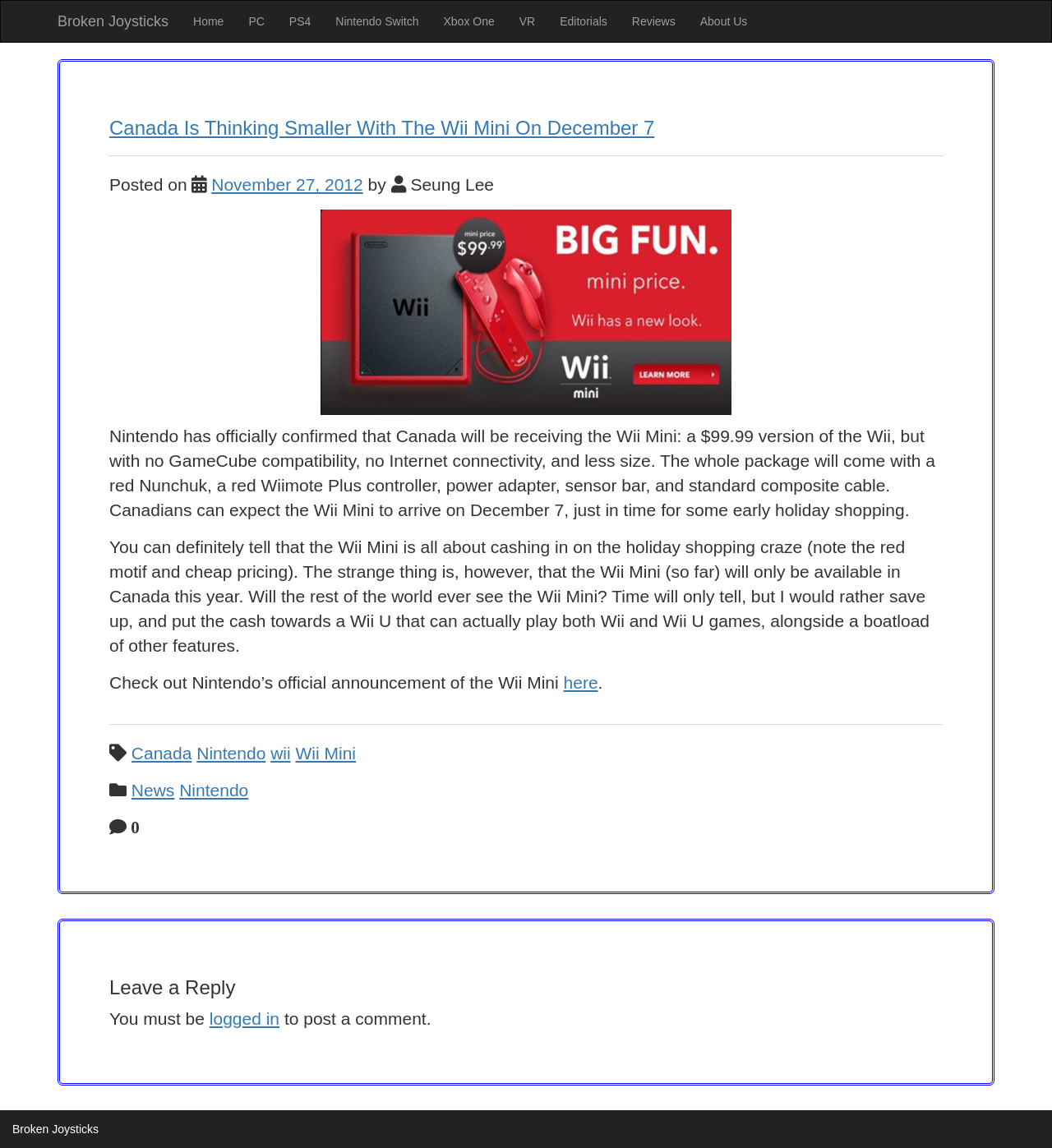When will the Wii Mini be available in Canada?
Using the information from the image, provide a comprehensive answer to the question.

The article states that Canadians can expect the Wii Mini to arrive on December 7, just in time for some early holiday shopping.